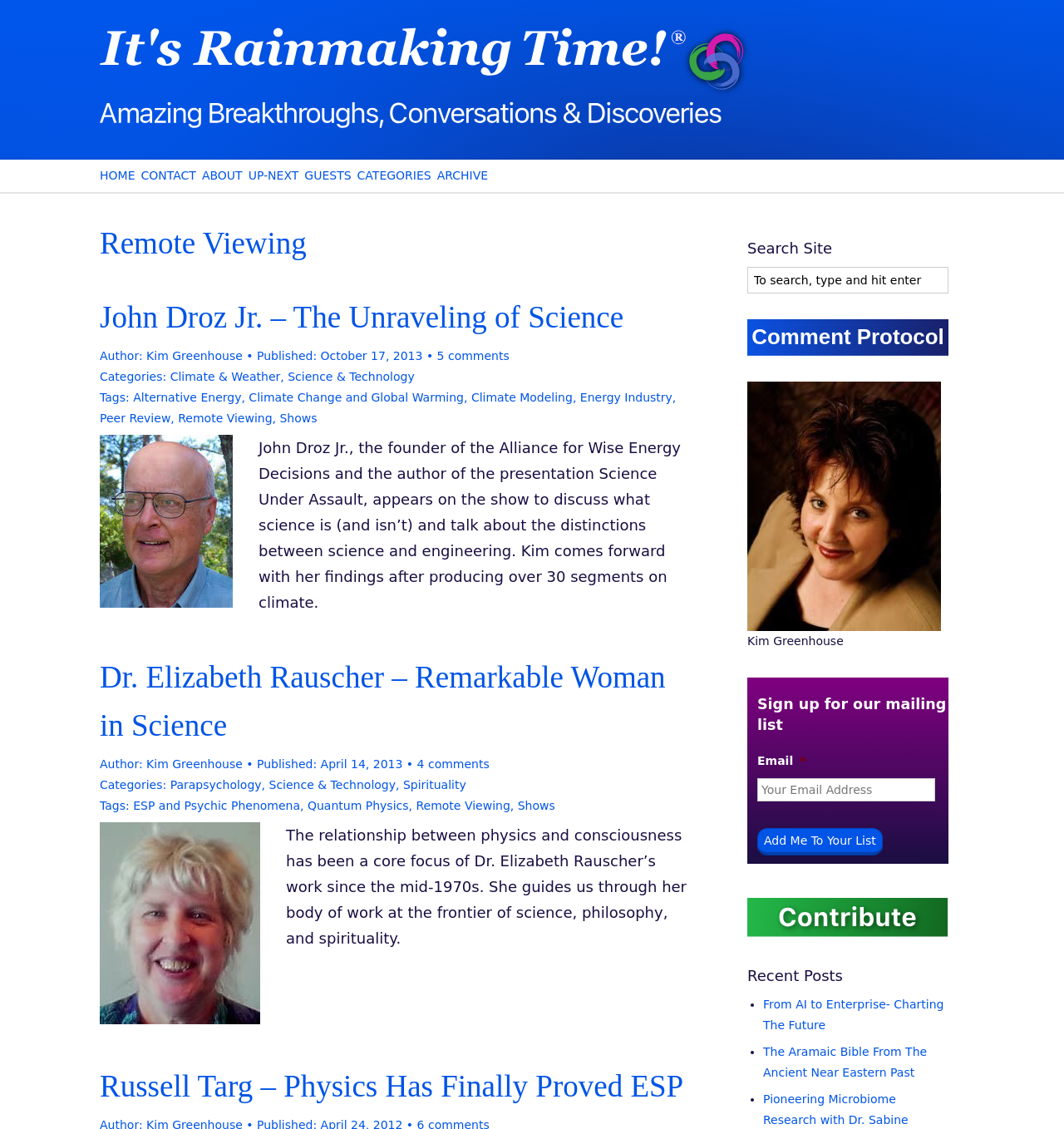Can you identify the bounding box coordinates of the clickable region needed to carry out this instruction: 'Click the 'Blog' link'? The coordinates should be four float numbers within the range of 0 to 1, stated as [left, top, right, bottom].

None